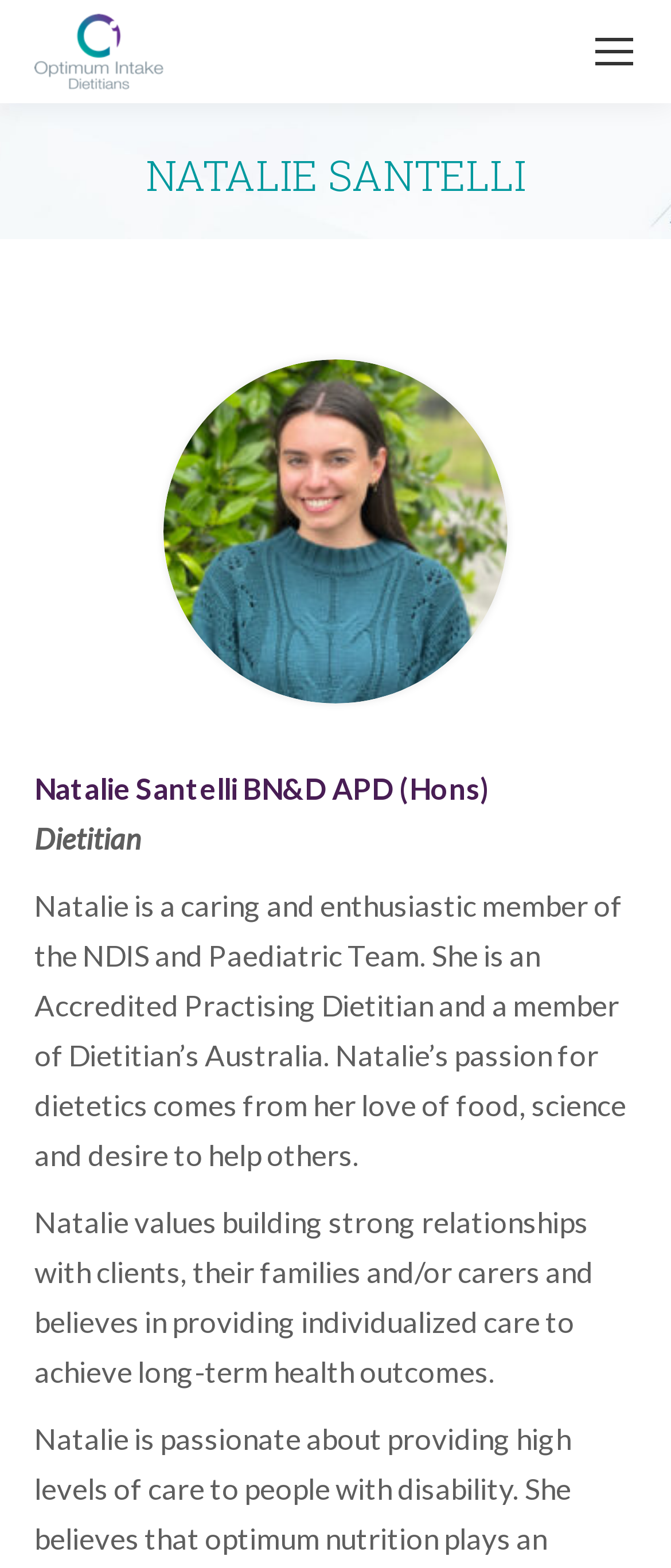What is Natalie's approach to client care?
Please respond to the question with as much detail as possible.

Based on the webpage, Natalie values building strong relationships with clients and believes in providing individualized care to achieve long-term health outcomes, as mentioned in the text 'Natalie values building strong relationships with clients, their families and/or carers and believes in providing individualized care to achieve long-term health outcomes'.